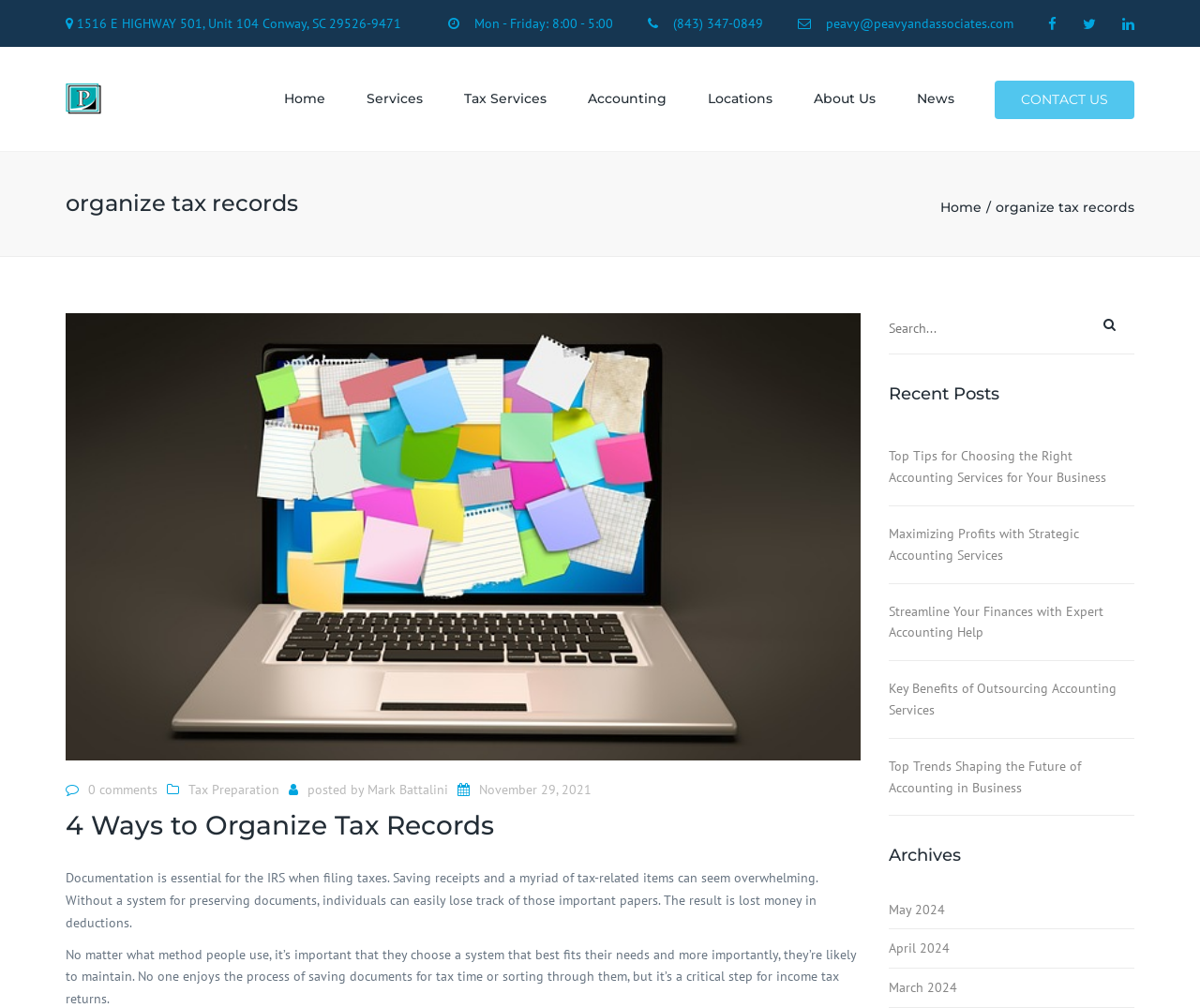Find the bounding box coordinates for the element described here: "May 2024".

[0.74, 0.883, 0.787, 0.921]